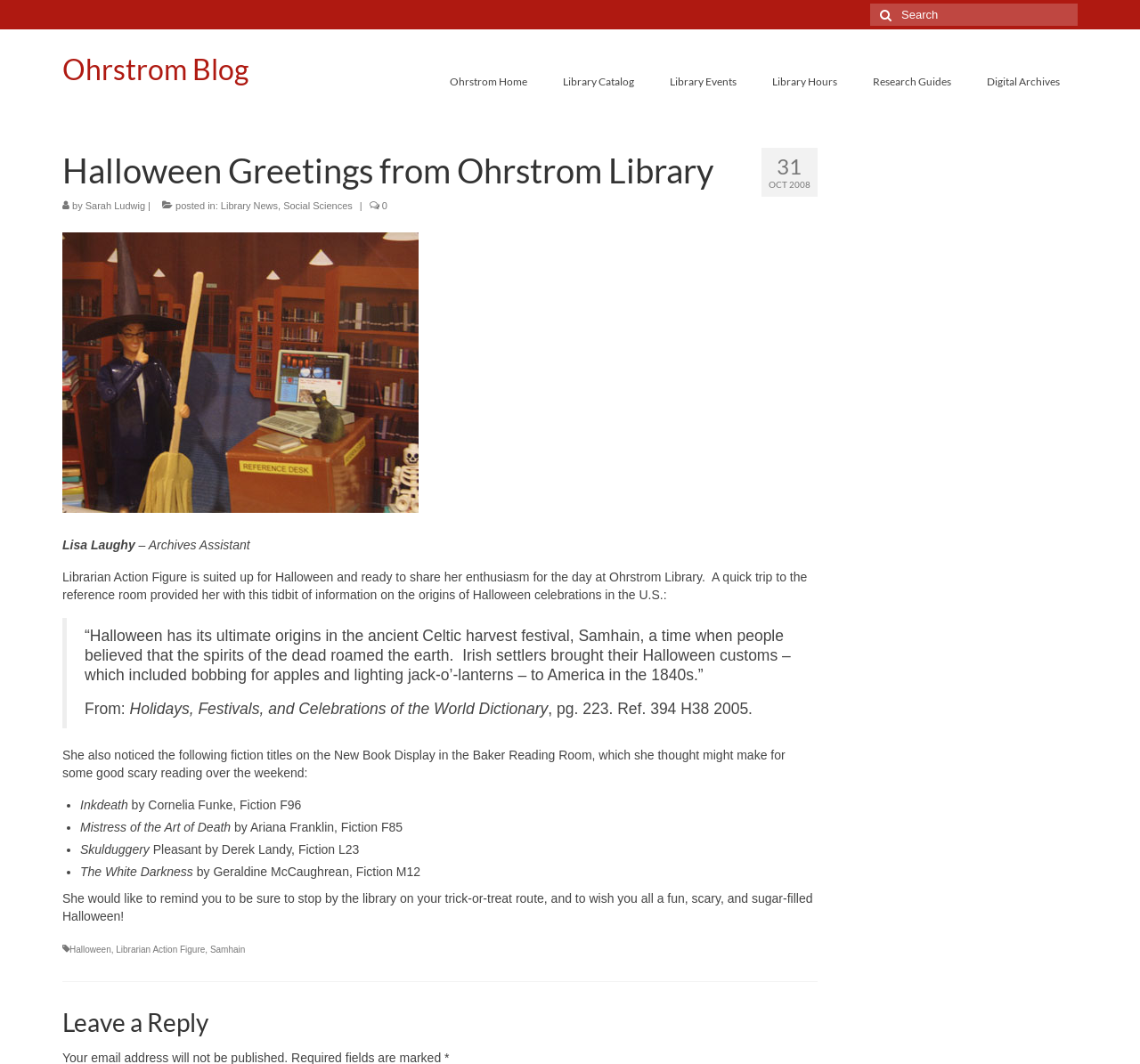What is the name of the librarian action figure?
Provide an in-depth and detailed explanation in response to the question.

The answer can be found in the article section where it says 'Librarian Action Figure is suited up for Halloween and ready to share her enthusiasm for the day at Ohrstrom Library.'